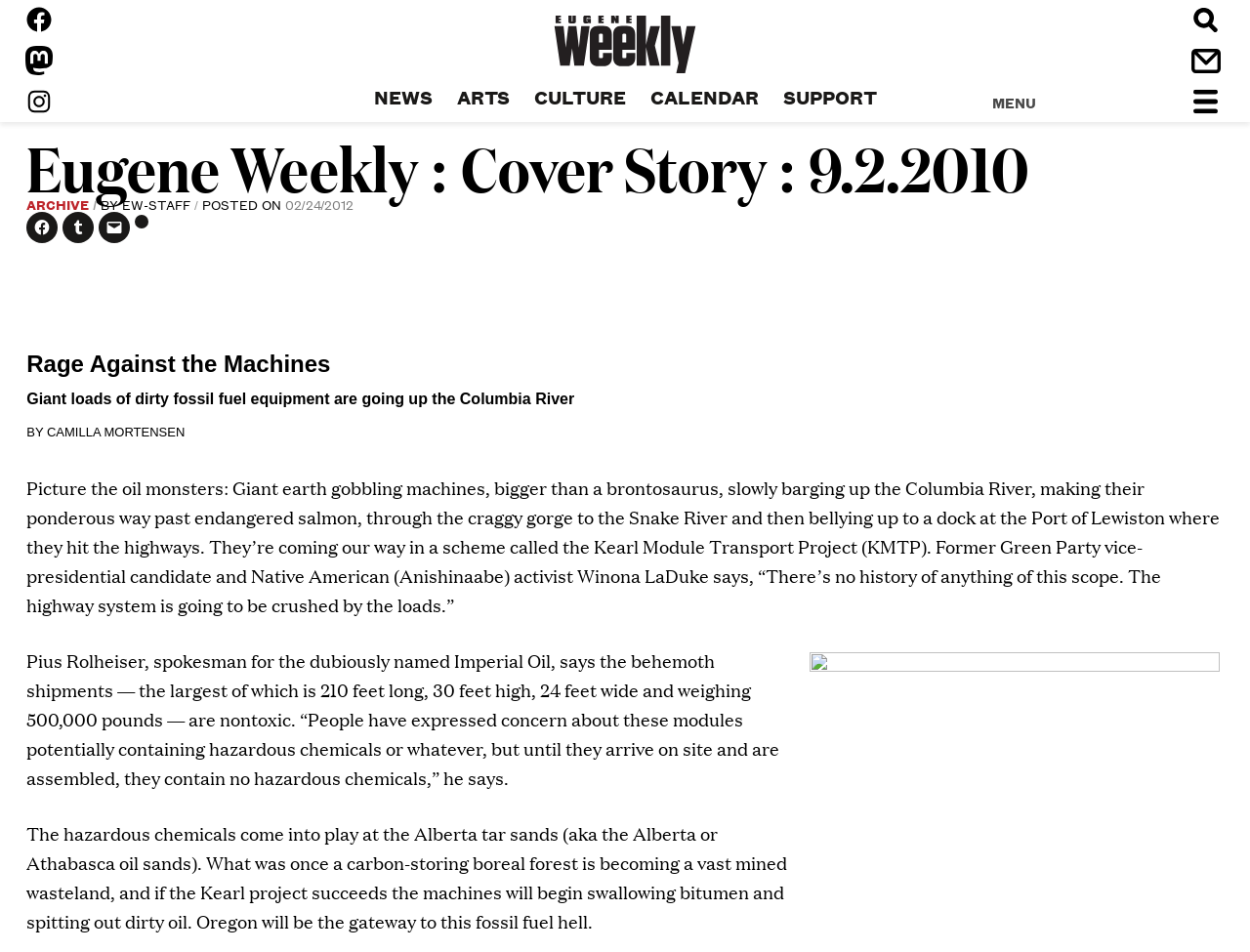Locate the bounding box coordinates of the clickable region necessary to complete the following instruction: "Click on the NEWS link". Provide the coordinates in the format of four float numbers between 0 and 1, i.e., [left, top, right, bottom].

[0.289, 0.09, 0.355, 0.116]